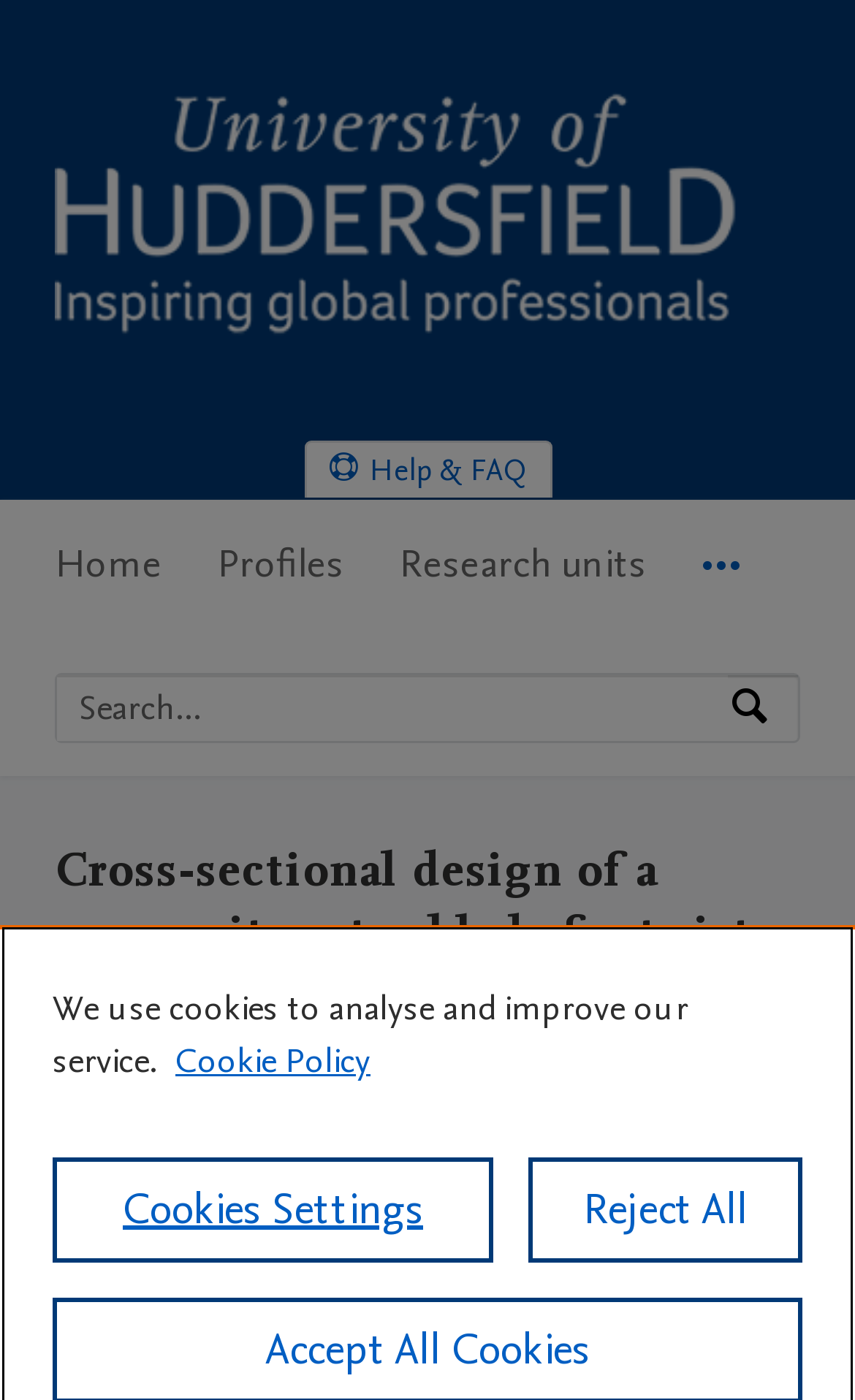How many speakers are listed for the presentation?
Please provide a comprehensive answer based on the details in the screenshot.

The number of speakers can be determined by counting the number of StaticText elements that contain the names of the speakers, which are Mohammadreza Amoozgar, Alexander D. Shaw, Jiaying Zhang, and Michael I. Friswell.